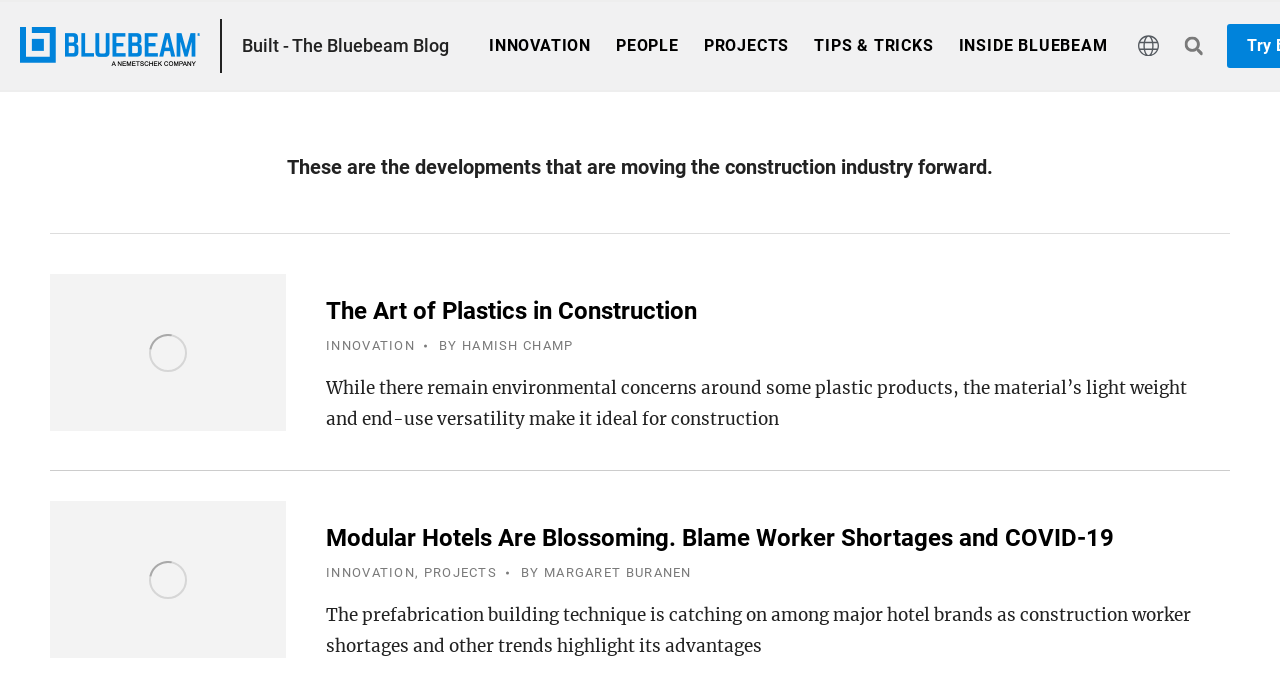Find the bounding box coordinates for the HTML element specified by: "By Hamish Champ".

[0.343, 0.484, 0.448, 0.52]